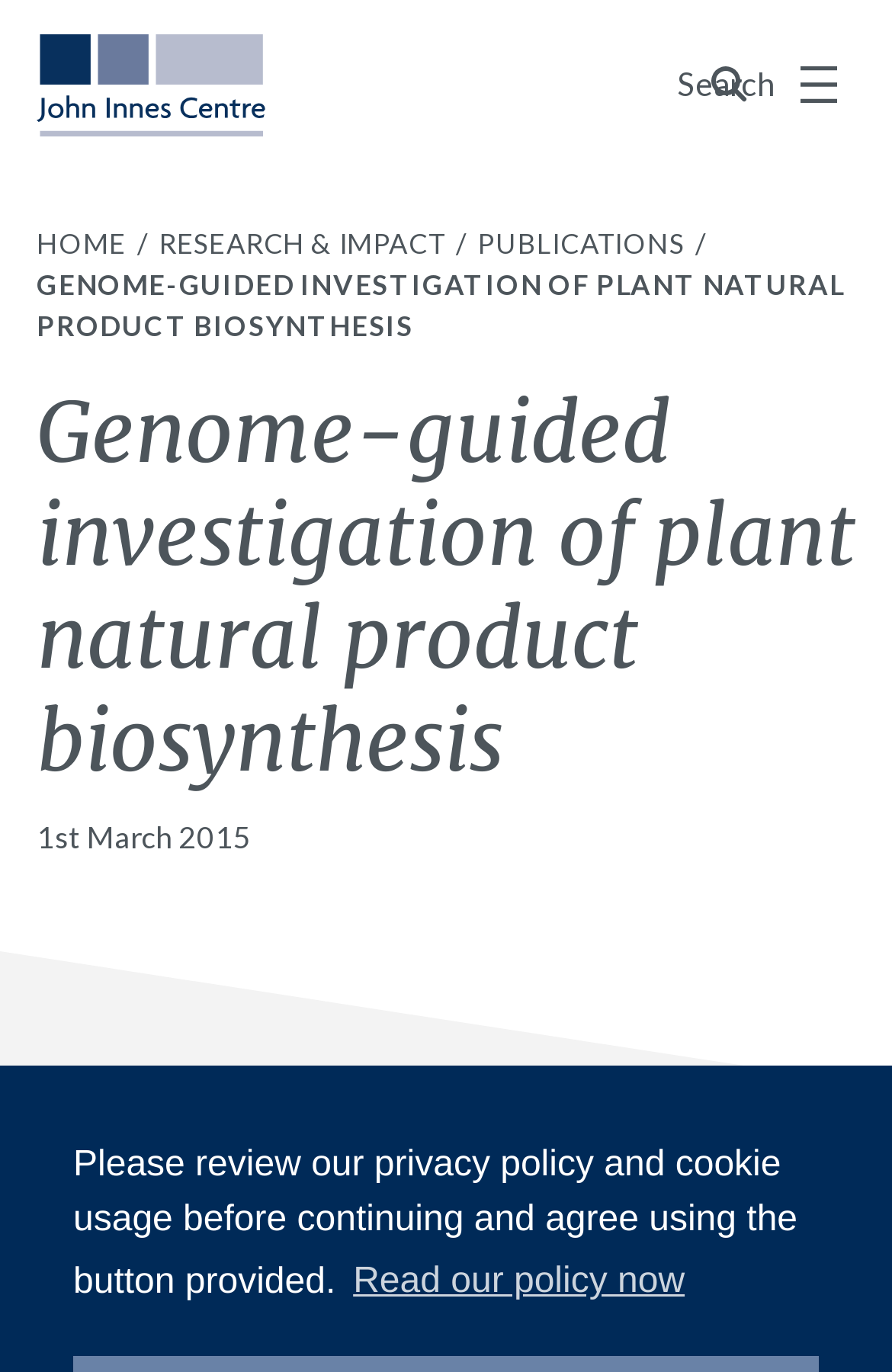What is the date of the article?
Please describe in detail the information shown in the image to answer the question.

I found the date of the article by looking at the time element, which is a child of the header element. The time element contains a static text '1st March 2015', which indicates the date of the article.